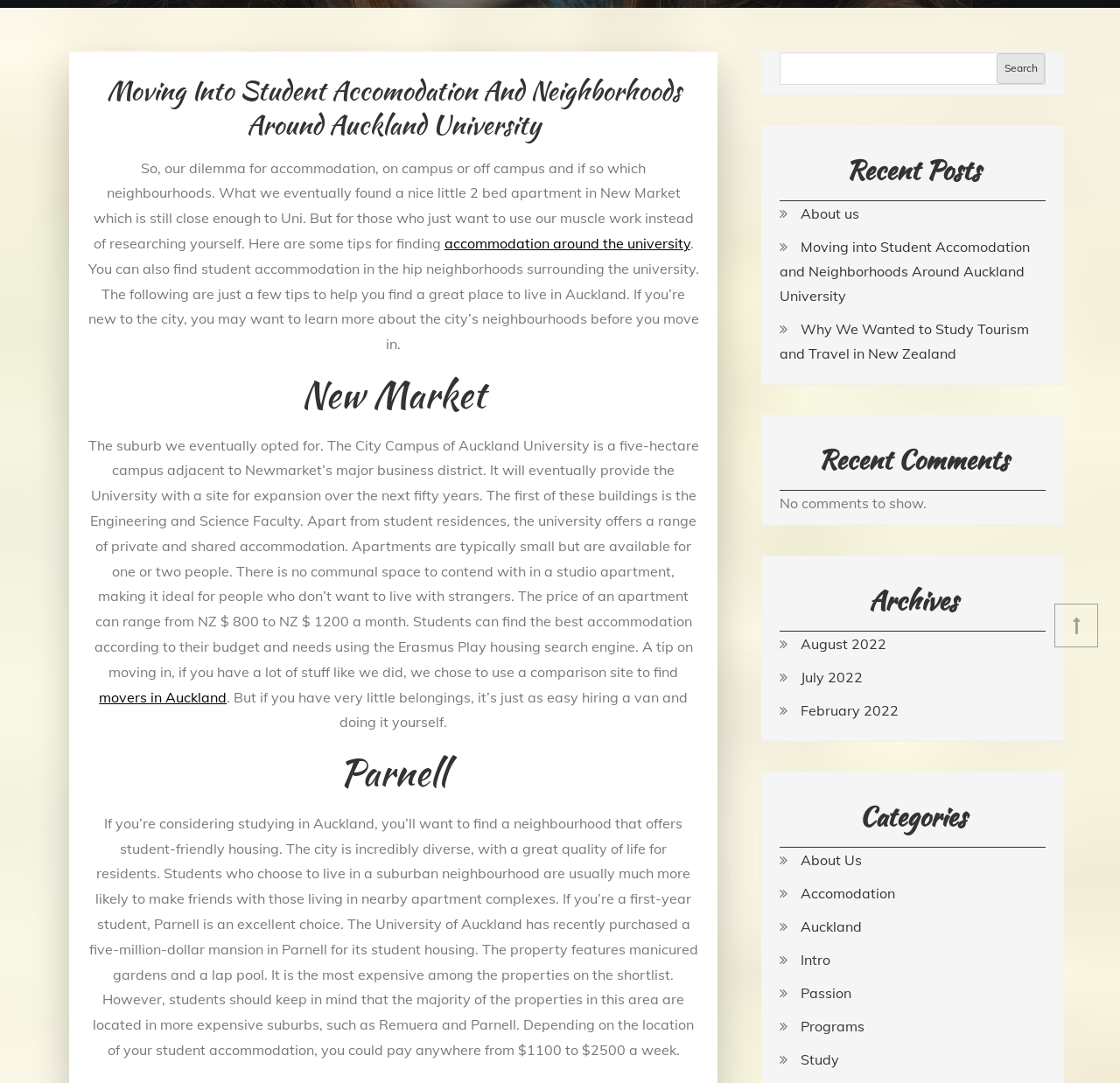Identify the bounding box for the UI element that is described as follows: "Passion".

[0.715, 0.909, 0.76, 0.925]